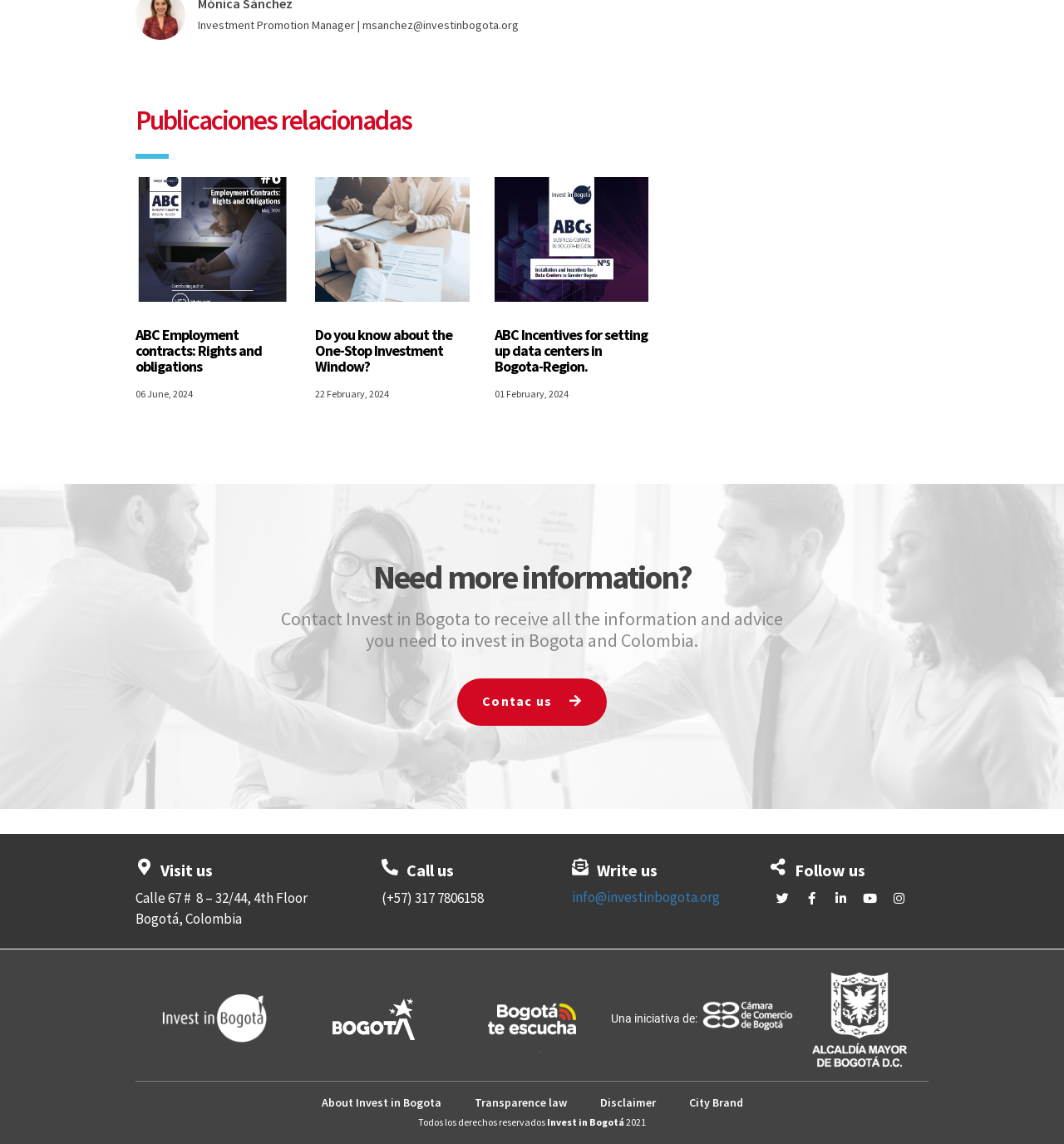Provide the bounding box coordinates of the section that needs to be clicked to accomplish the following instruction: "Visit Twitter page."

[0.724, 0.775, 0.747, 0.796]